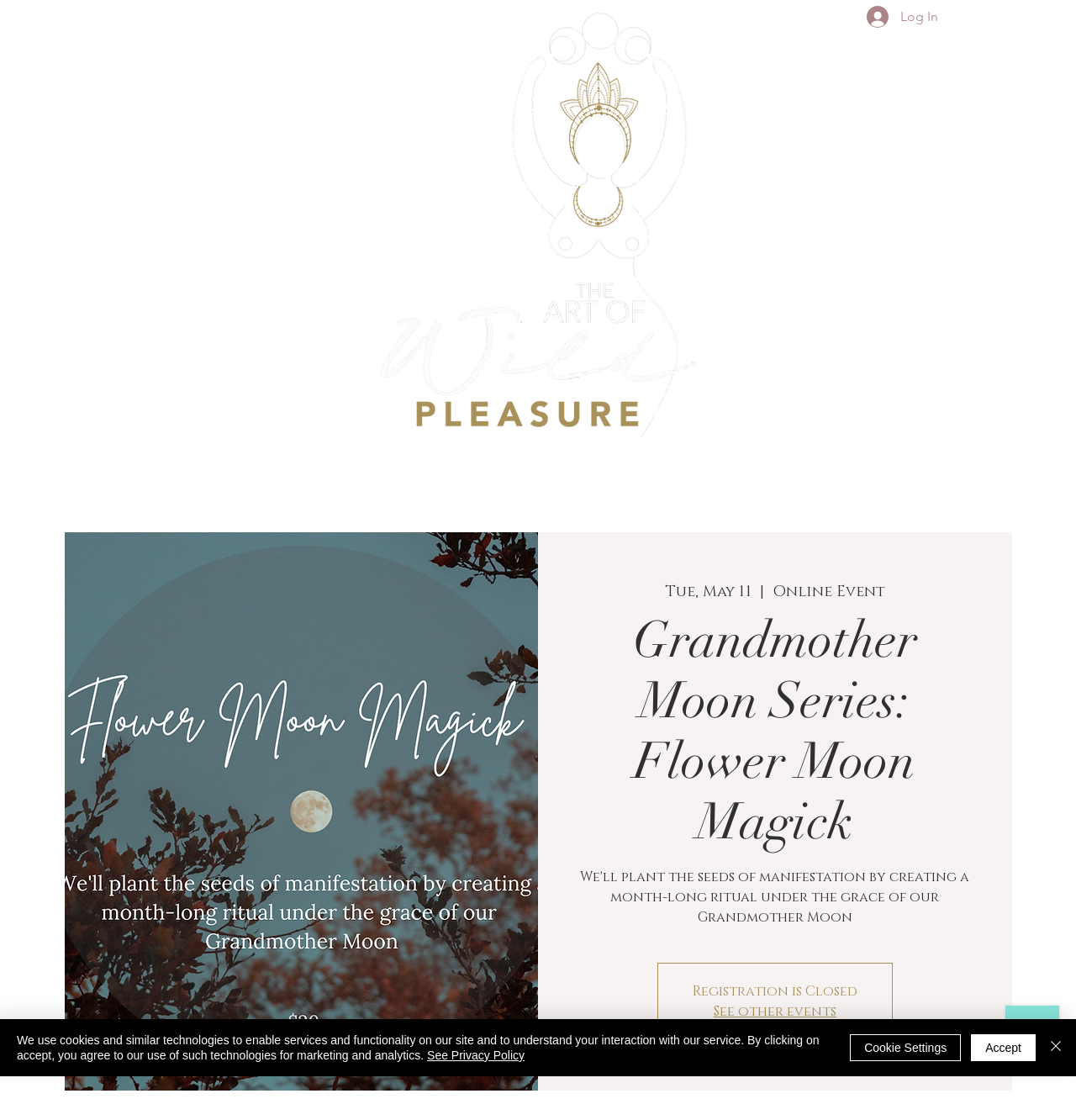Please determine the bounding box coordinates of the area that needs to be clicked to complete this task: 'View the Grandmother Moon Series event'. The coordinates must be four float numbers between 0 and 1, formatted as [left, top, right, bottom].

[0.531, 0.545, 0.909, 0.761]